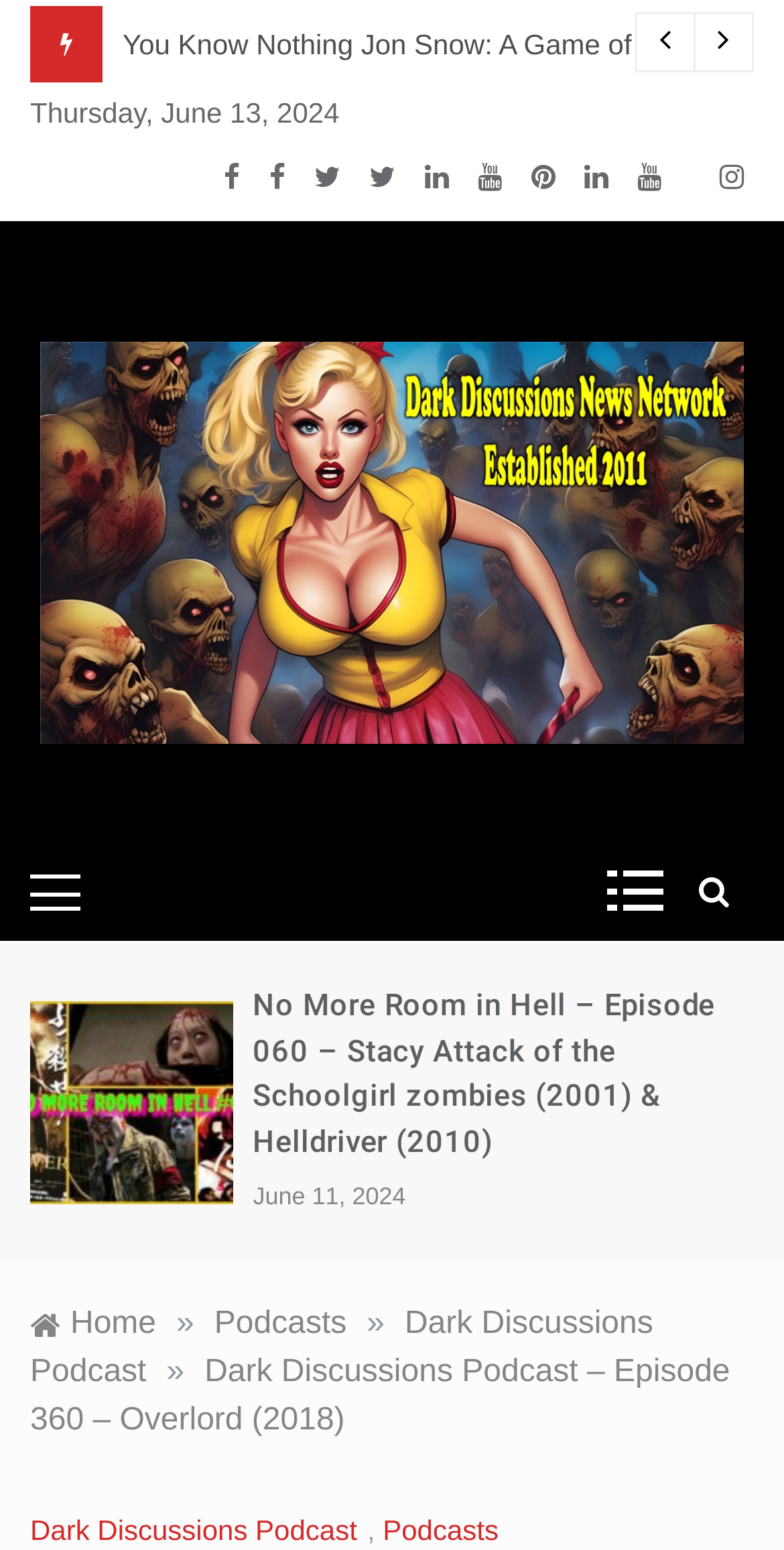Determine the bounding box coordinates for the region that must be clicked to execute the following instruction: "Go to Dark Discussions News Network homepage".

[0.051, 0.339, 0.949, 0.361]